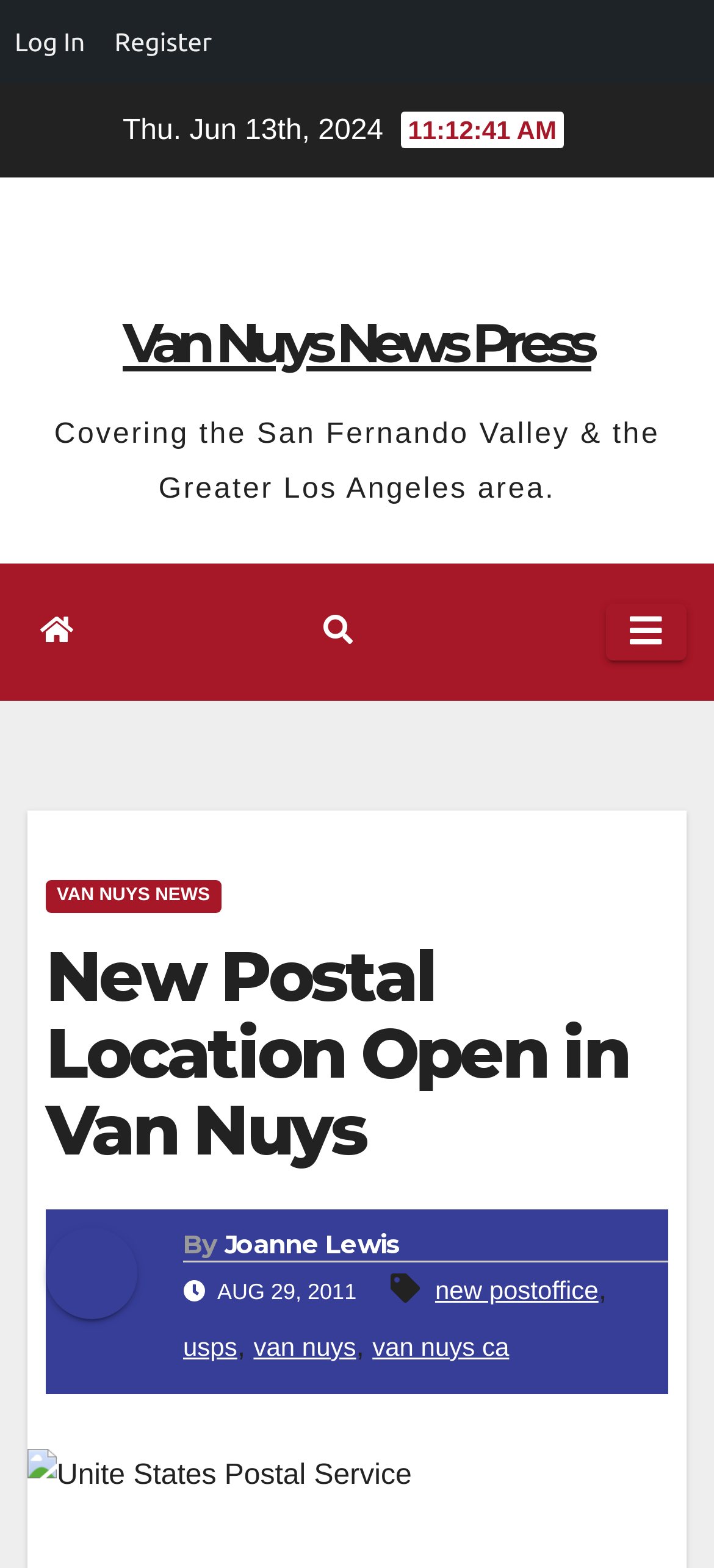Determine the bounding box coordinates for the area you should click to complete the following instruction: "Log in to the website".

[0.0, 0.0, 0.14, 0.054]